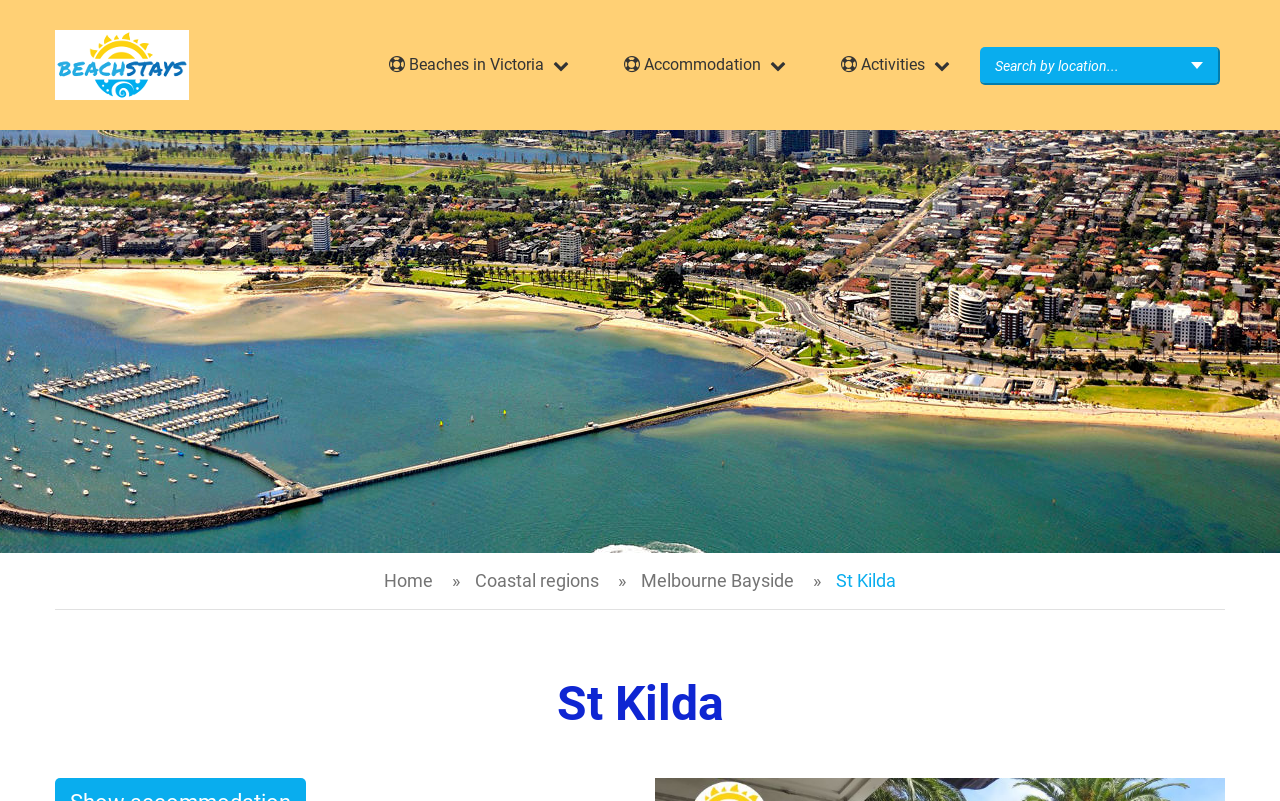Determine the bounding box coordinates of the clickable region to carry out the instruction: "Go to Home".

[0.3, 0.712, 0.338, 0.738]